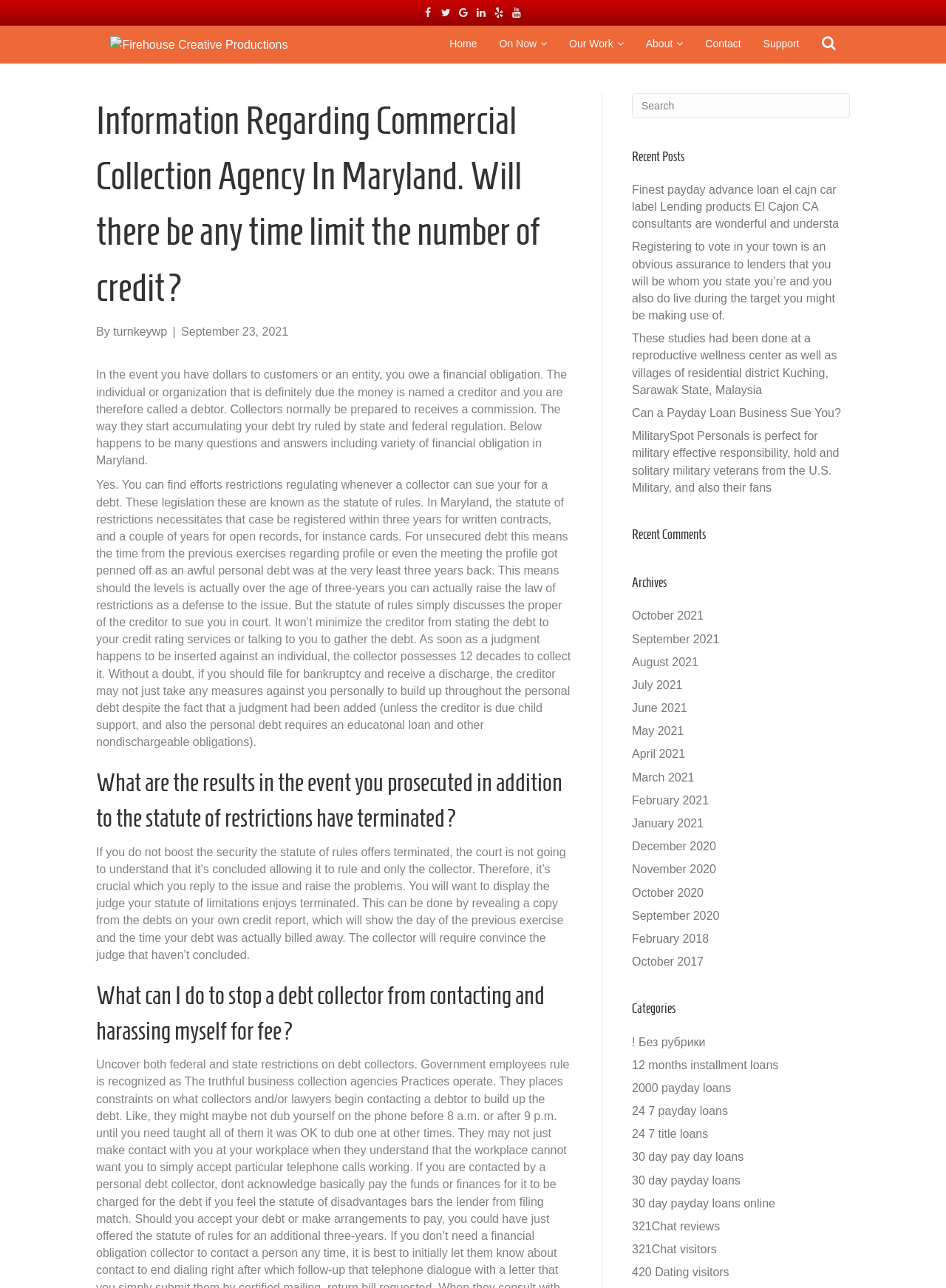Determine the primary headline of the webpage.

Information Regarding Commercial Collection Agency In Maryland. Will there be any time limit the number of credit?